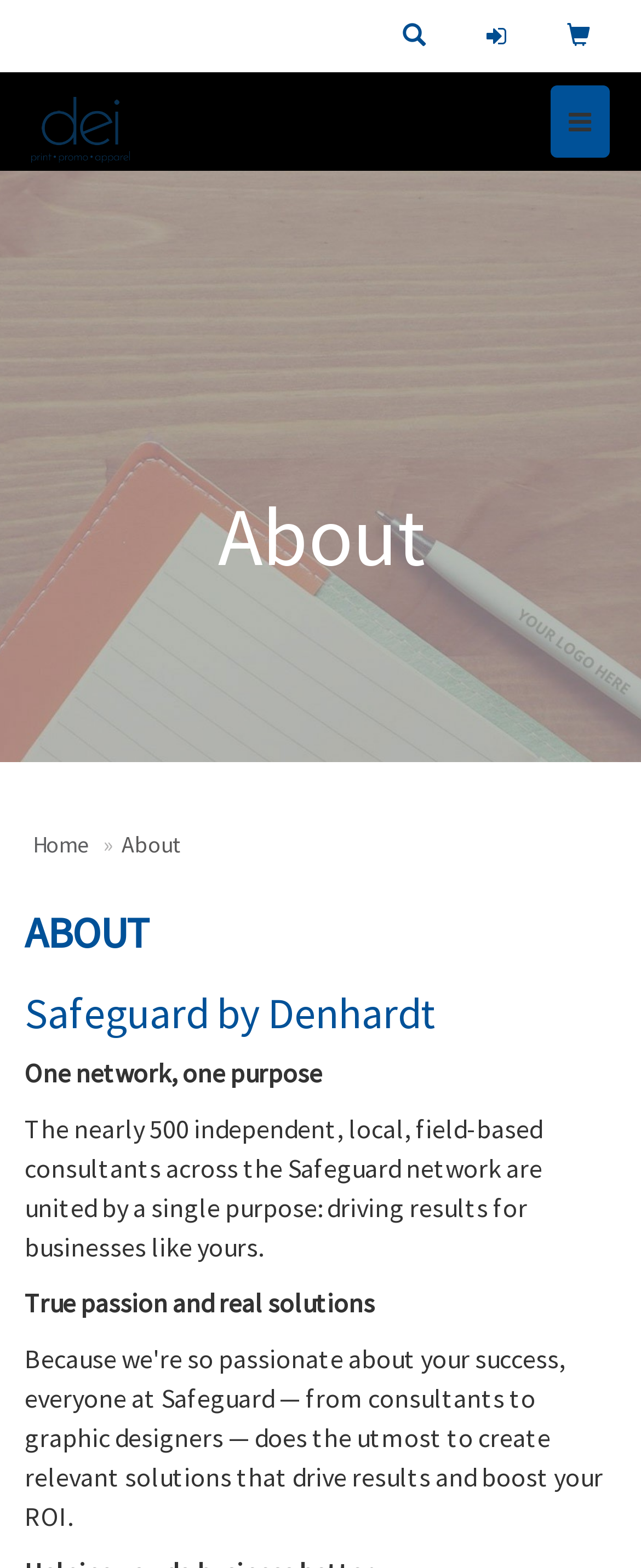Summarize the webpage comprehensively, mentioning all visible components.

The webpage is about Safeguard Business Apparel and Promo, with a focus on its about page. At the top, there are three icons, a search icon, a bell icon, and a user icon, aligned horizontally. To the right of these icons, there is a toggle navigation button. On the top-left corner, there is a link to Denhardt Enterprises, Inc., accompanied by a small image of the company's logo.

Below the top section, there is a large heading that reads "About" in bold font. Underneath this heading, there are two links, "Home" and "About", side by side. The "About" link is not clickable, as it is a static text.

Further down, there are three more headings, "ABOUT", "Safeguard by Denhardt", and "One network, one purpose". The latter heading is followed by a paragraph of text that describes the purpose of the Safeguard network, which is to drive results for businesses. Below this paragraph, there is another heading, "True passion and real solutions", which is a slogan or a tagline for the company.

Overall, the webpage has a simple and clean layout, with a focus on providing information about the company and its purpose.